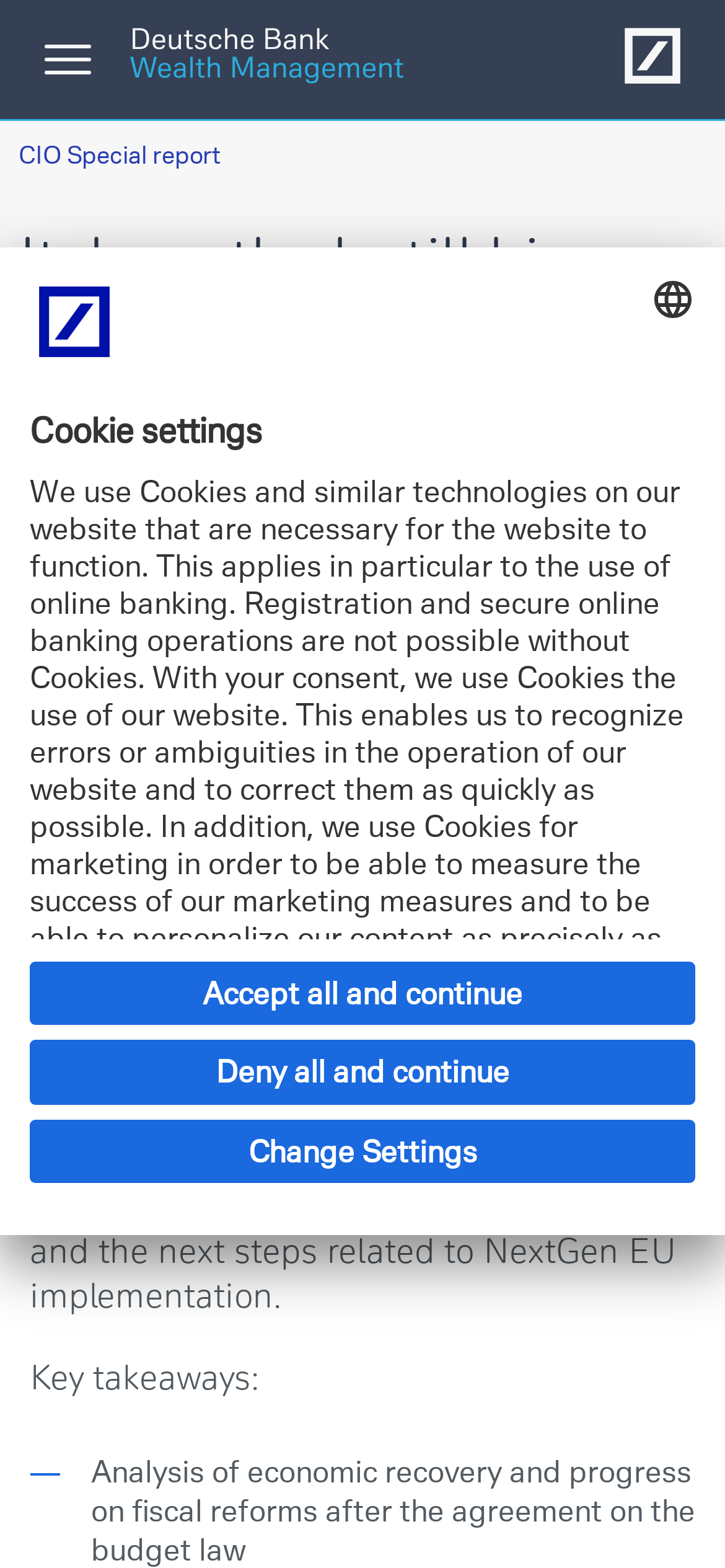Find the bounding box coordinates corresponding to the UI element with the description: "aria-describedby="language-tooltip-id" aria-label="Select language"". The coordinates should be formatted as [left, top, right, bottom], with values as floats between 0 and 1.

[0.897, 0.177, 0.959, 0.205]